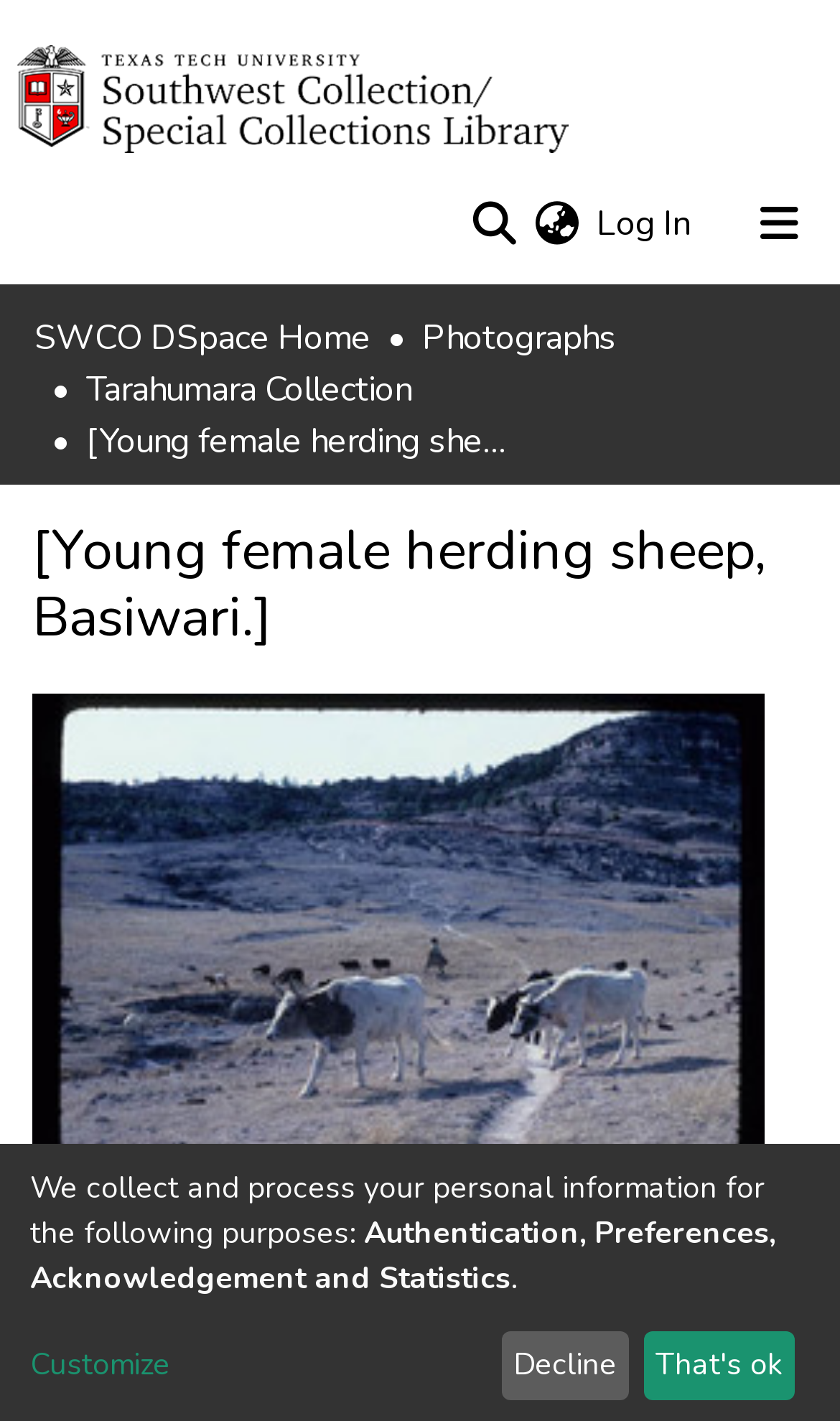Determine the bounding box coordinates for the UI element described. Format the coordinates as (top-left x, top-left y, bottom-right x, bottom-right y) and ensure all values are between 0 and 1. Element description: Communities & Collections

[0.041, 0.202, 0.513, 0.262]